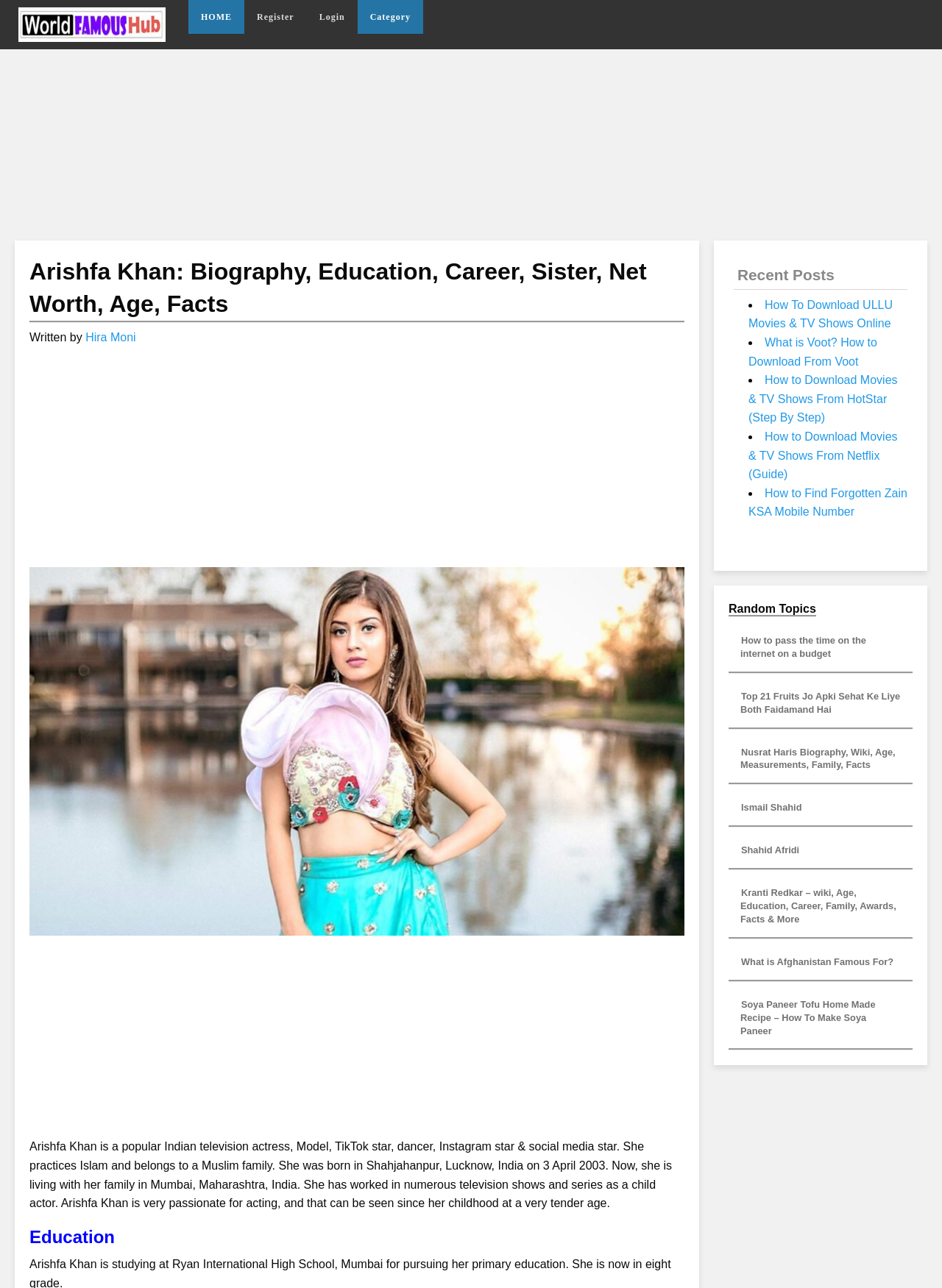Identify the bounding box coordinates of the clickable region necessary to fulfill the following instruction: "Select the 'Birthday' option from the menu". The bounding box coordinates should be four float numbers between 0 and 1, i.e., [left, top, right, bottom].

None